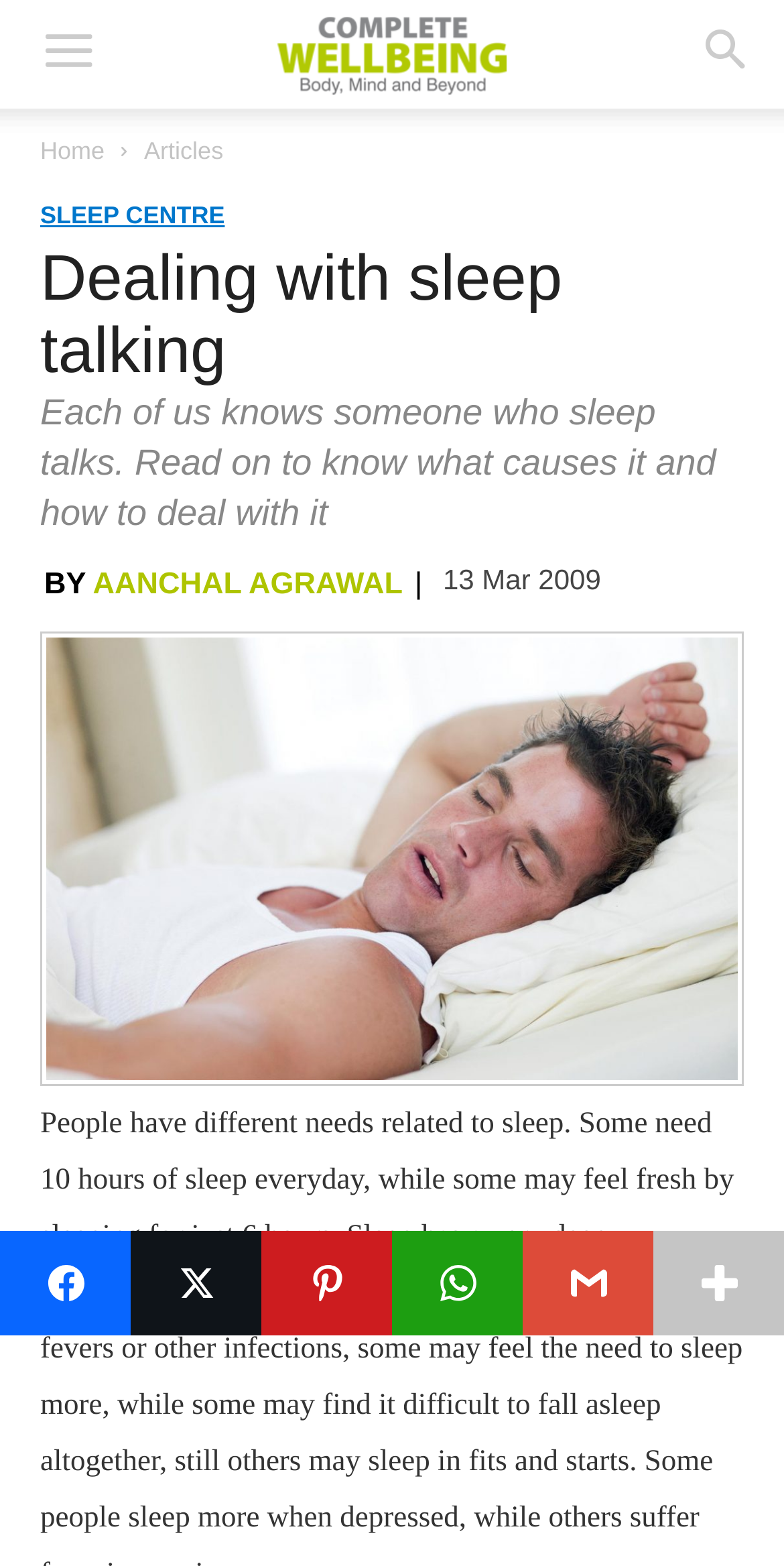For the given element description title="Share on More Button", determine the bounding box coordinates of the UI element. The coordinates should follow the format (top-left x, top-left y, bottom-right x, bottom-right y) and be within the range of 0 to 1.

[0.833, 0.786, 1.0, 0.853]